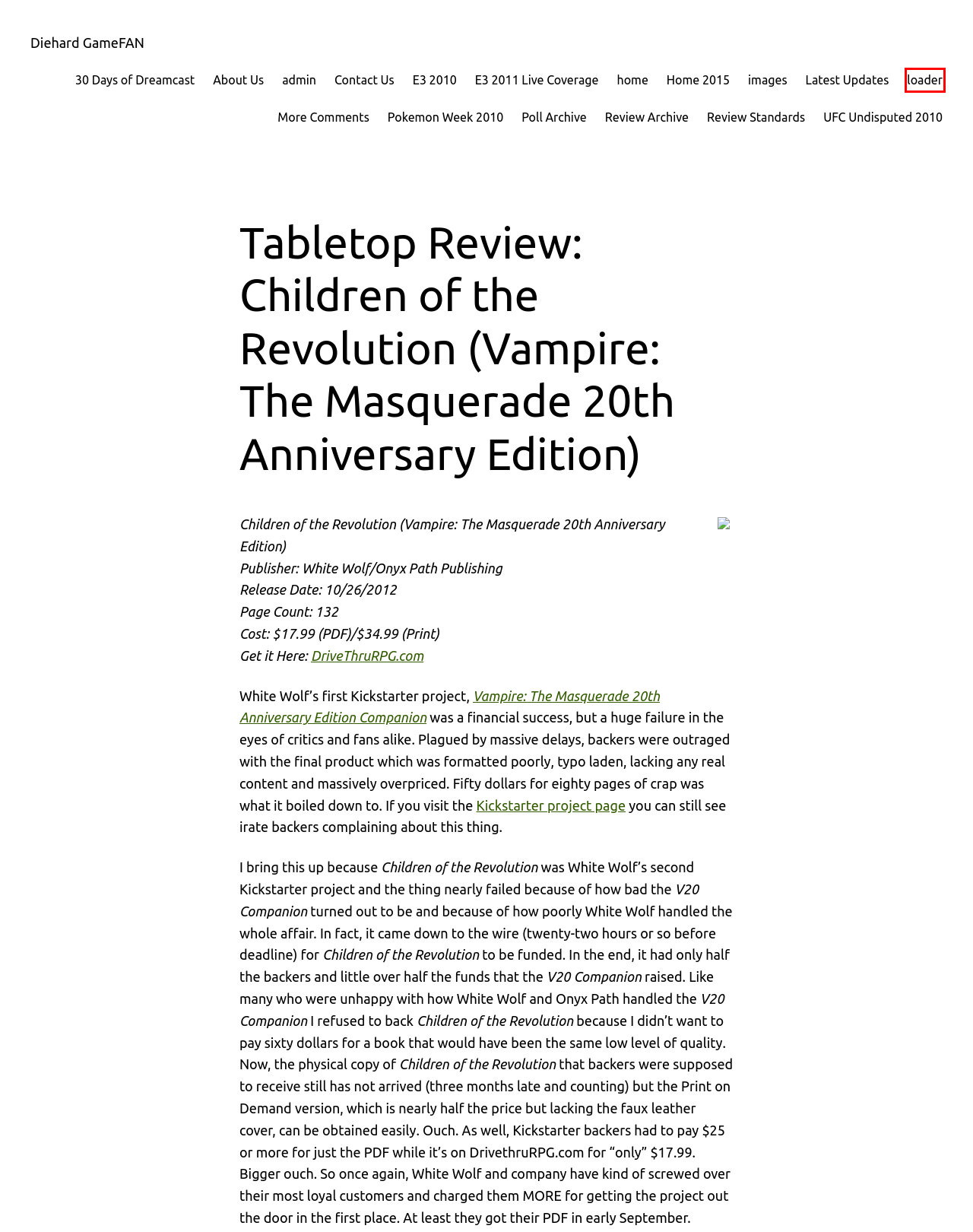You have a screenshot of a webpage with a red rectangle bounding box. Identify the best webpage description that corresponds to the new webpage after clicking the element within the red bounding box. Here are the candidates:
A. loader – Diehard GameFAN
B. Pokemon Week 2010 – Diehard GameFAN
C. E3 2011 Live Coverage – Diehard GameFAN
D. UFC Undisputed 2010 – Diehard GameFAN
E. About Us – Diehard GameFAN
F. E3 2010 – Diehard GameFAN
G. Diehard GameFAN
H. Review Archive – Diehard GameFAN

A